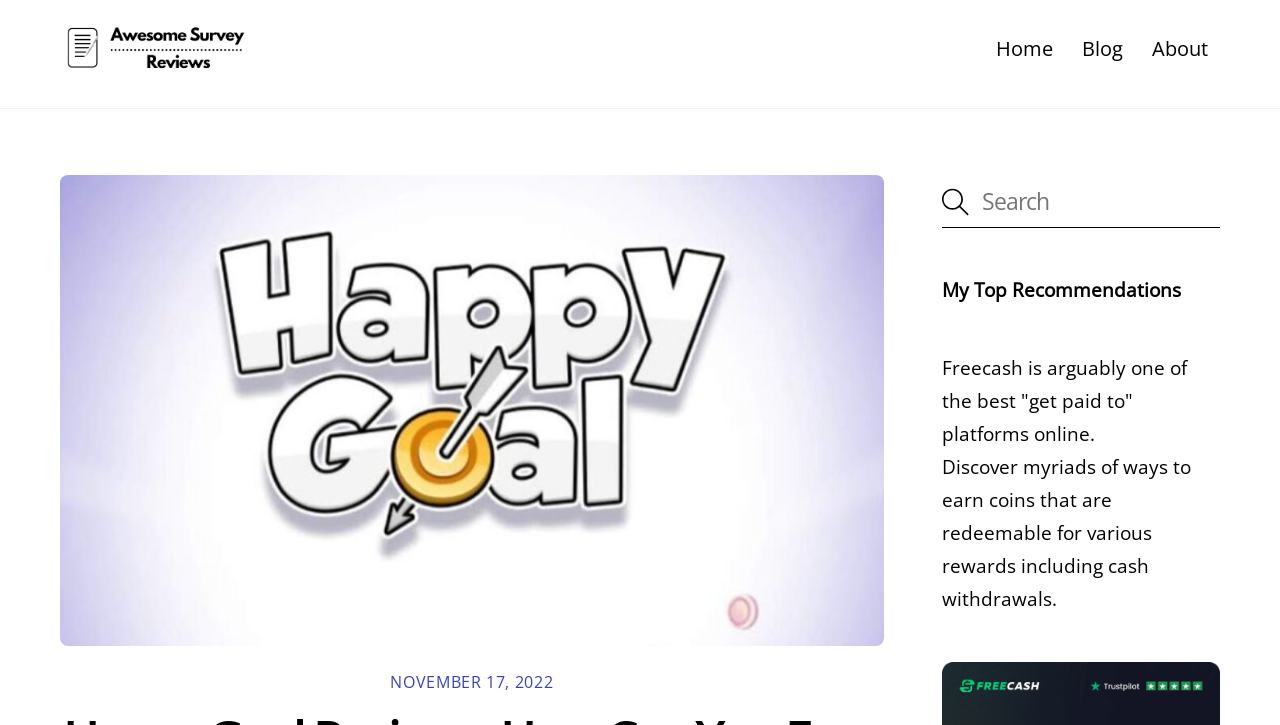Provide the bounding box coordinates of the HTML element this sentence describes: "About".

[0.891, 0.028, 0.953, 0.106]